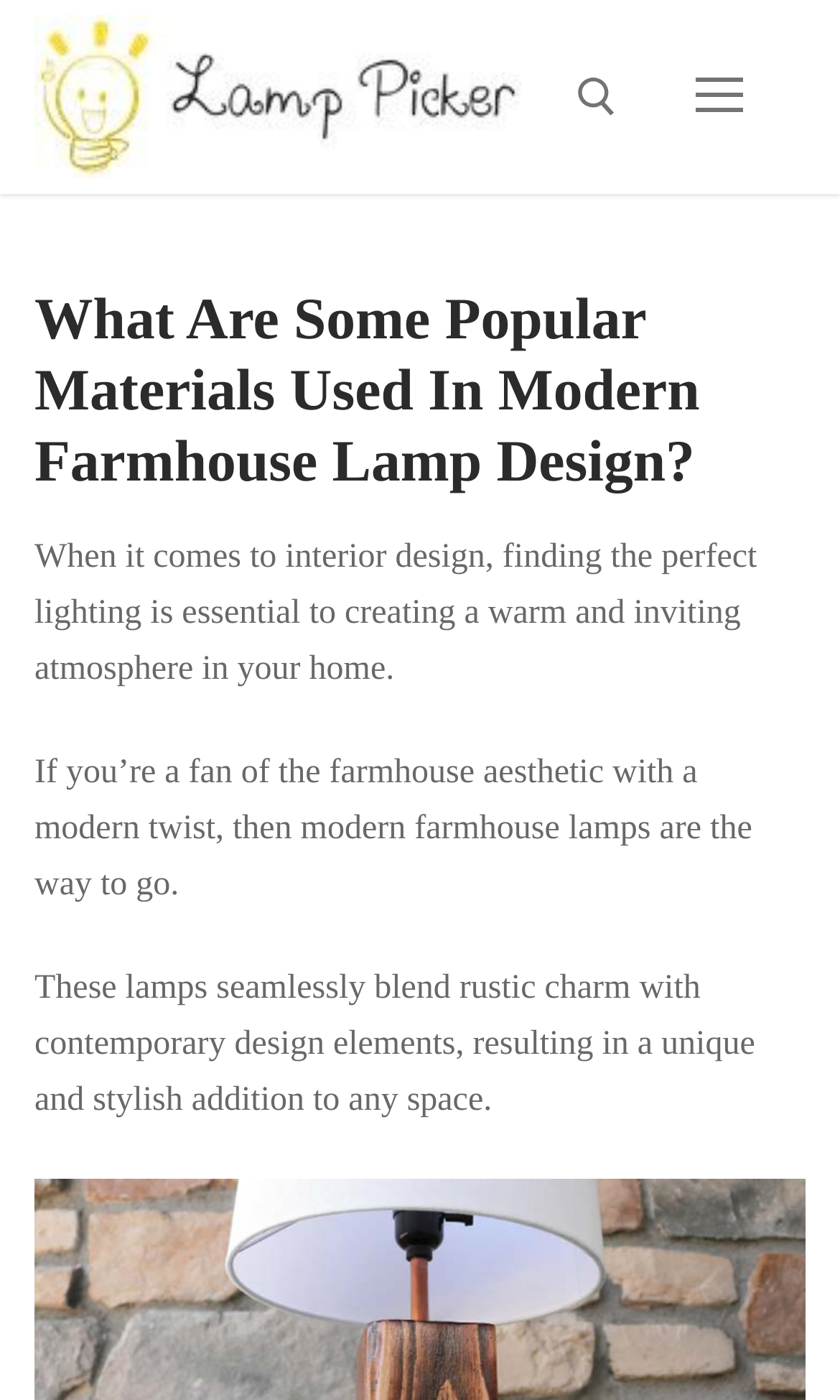Provide a short, one-word or phrase answer to the question below:
What is the purpose of the button with no text?

Search